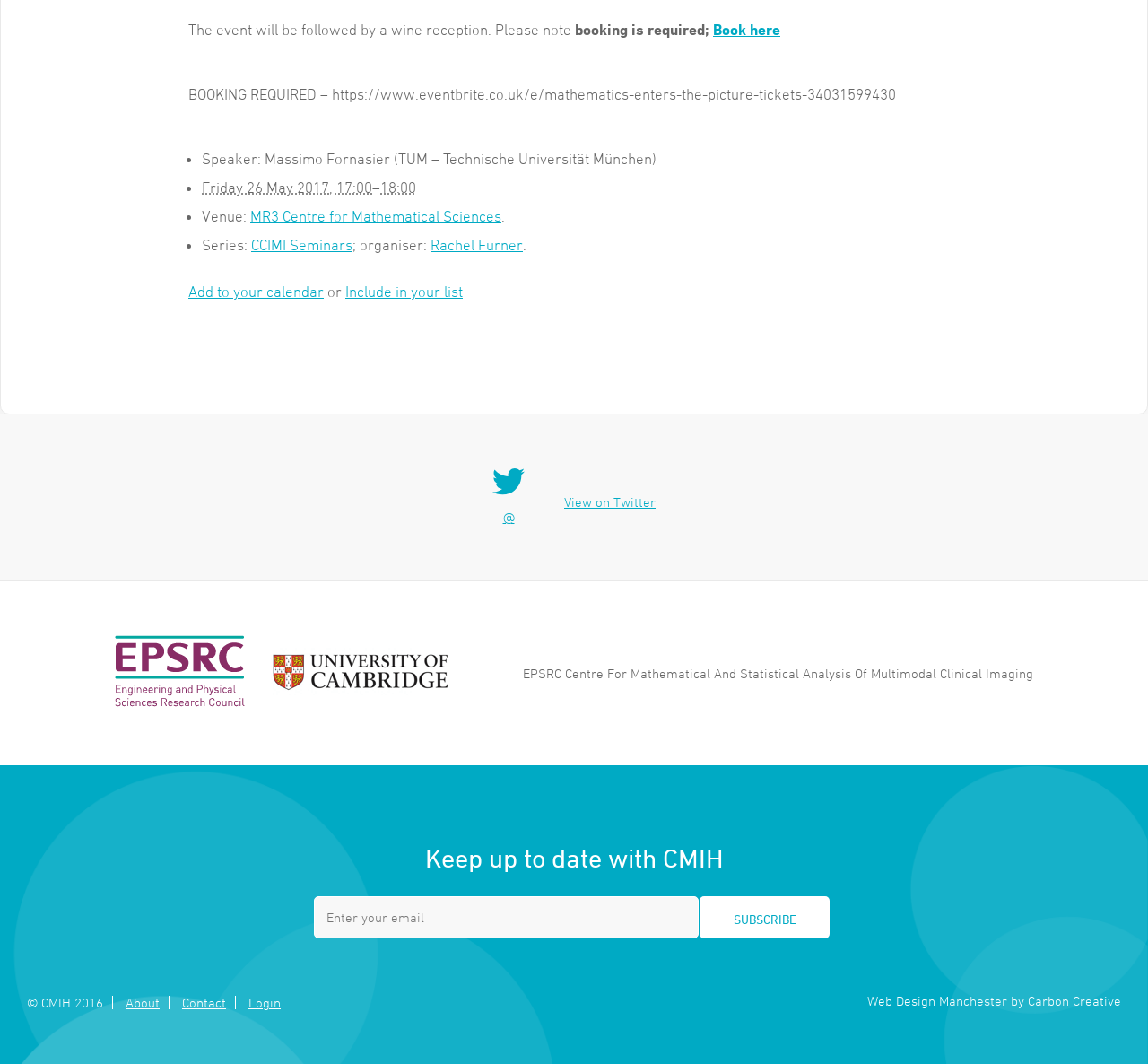What is the venue of the event?
Using the image as a reference, give an elaborate response to the question.

The event details list the venue as 'MR3 Centre for Mathematical Sciences' which is a link, indicating that the venue is MR3 Centre for Mathematical Sciences.